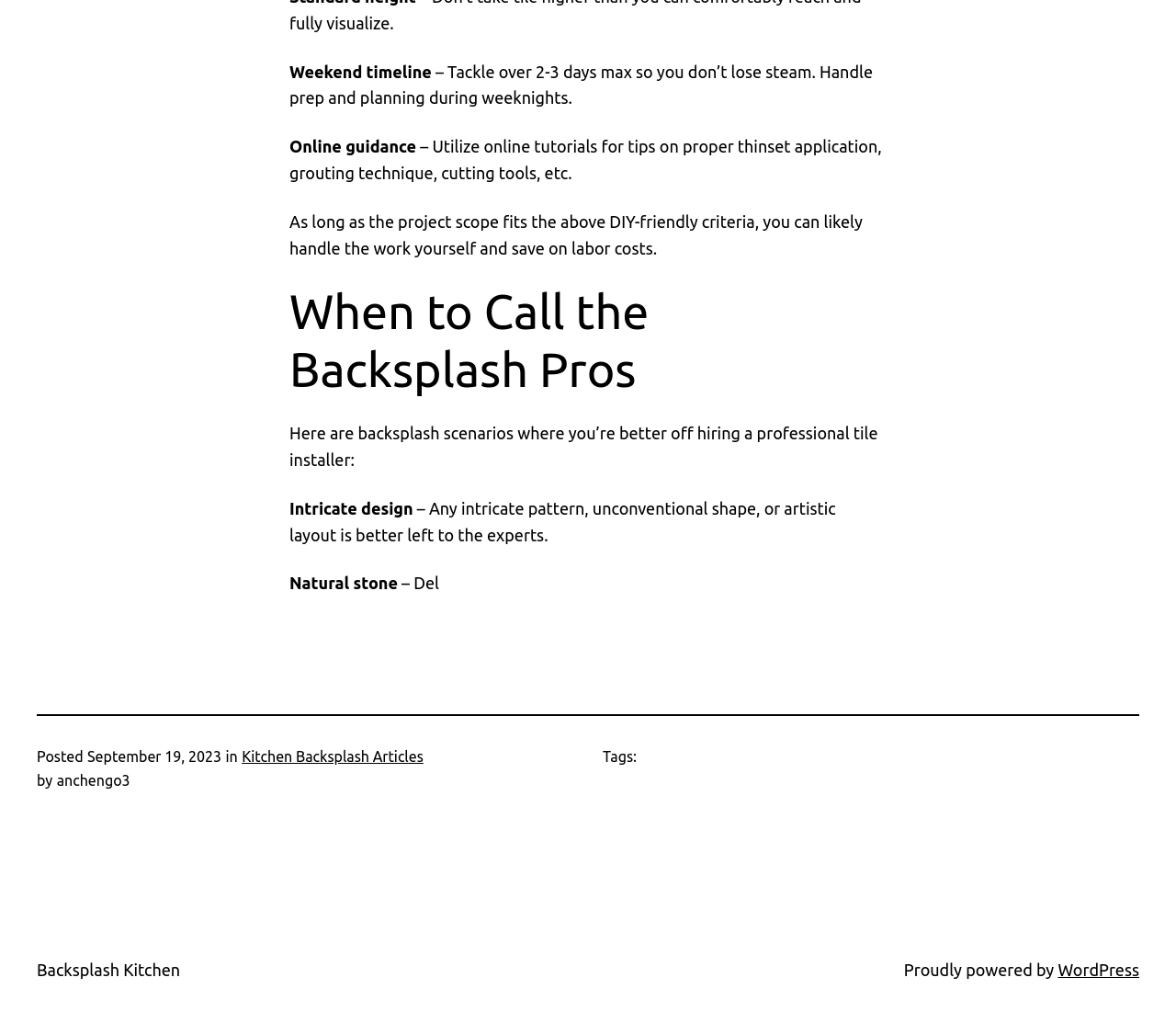Who is the author of the article?
From the screenshot, provide a brief answer in one word or phrase.

anchengo3